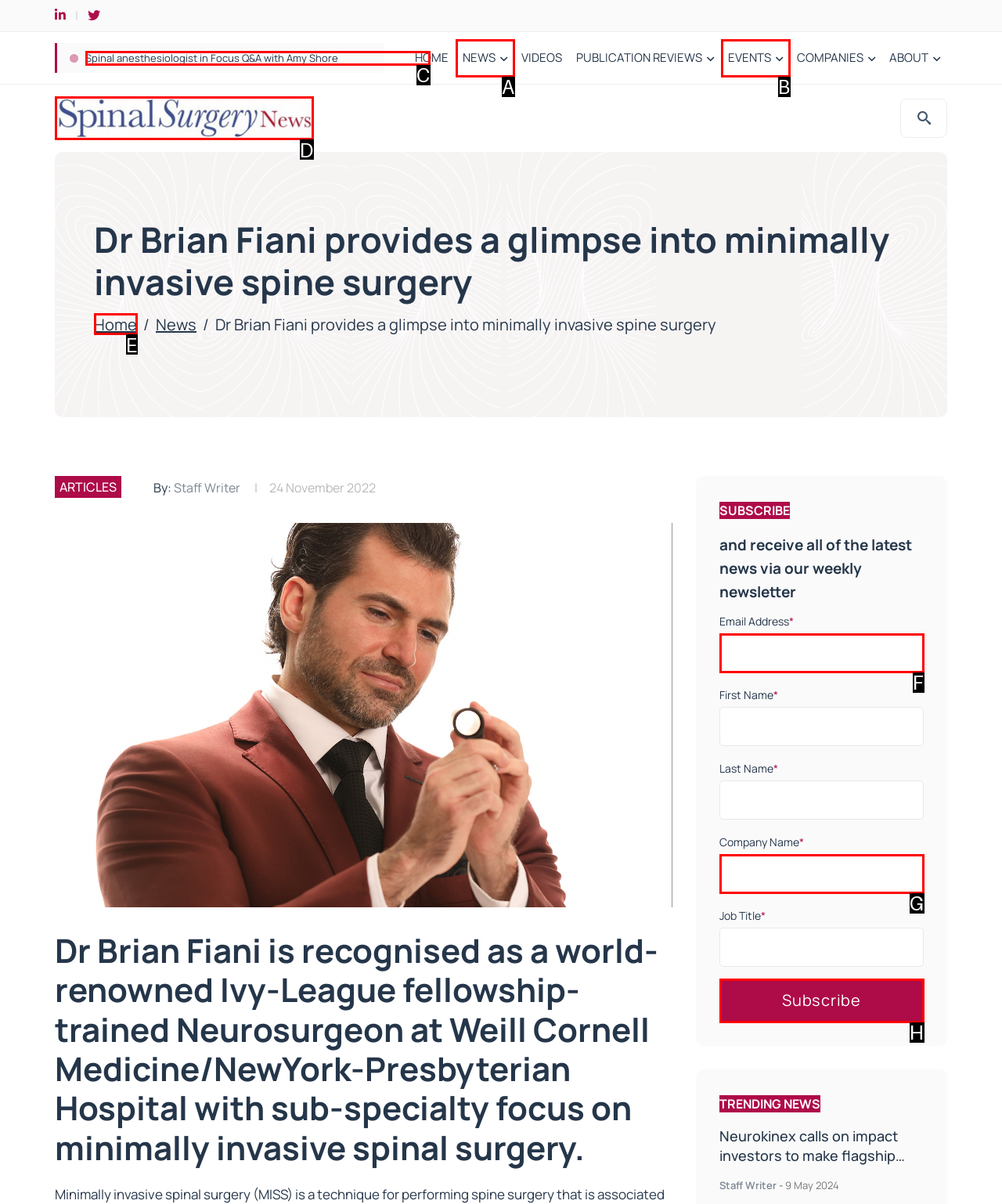Given the description: value="Subscribe"
Identify the letter of the matching UI element from the options.

H